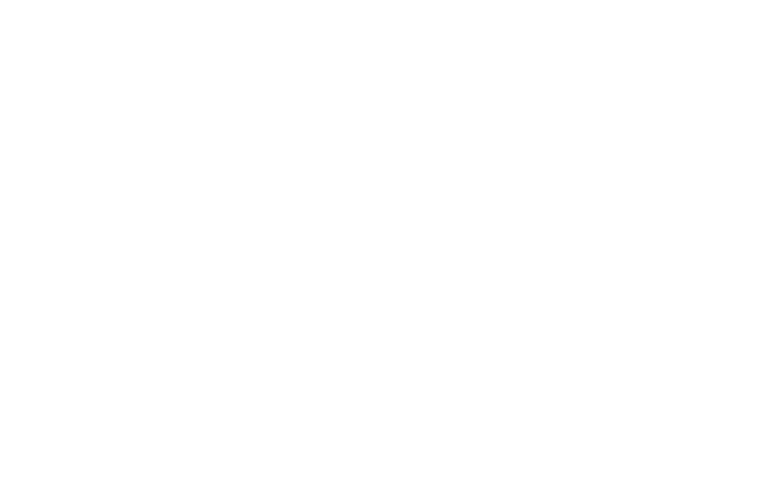What is the purpose of the real-time pose display feature?
Answer the question using a single word or phrase, according to the image.

To monitor robot's movements